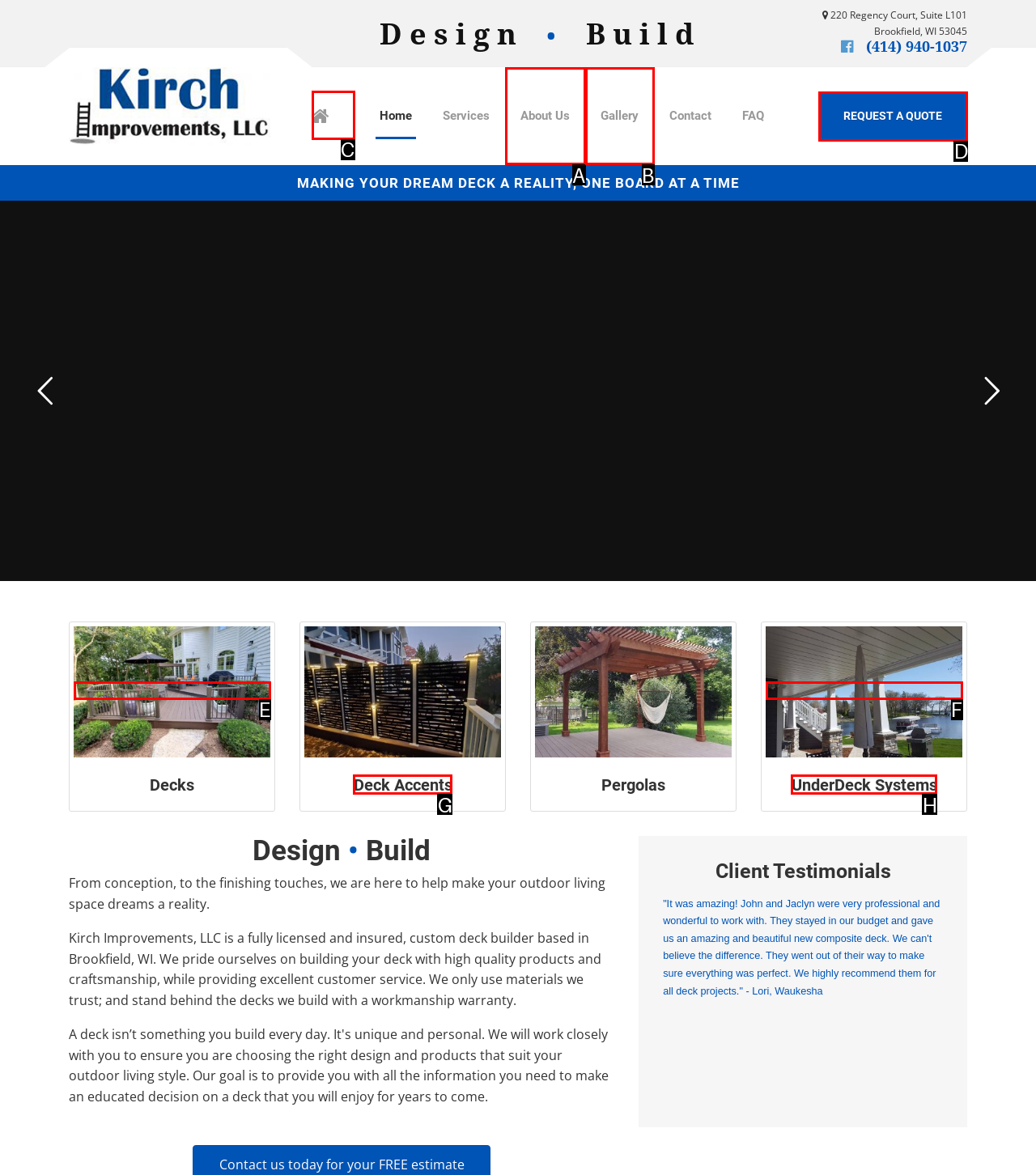Which lettered option should I select to achieve the task: Click on the 'REQUEST A QUOTE' button according to the highlighted elements in the screenshot?

D